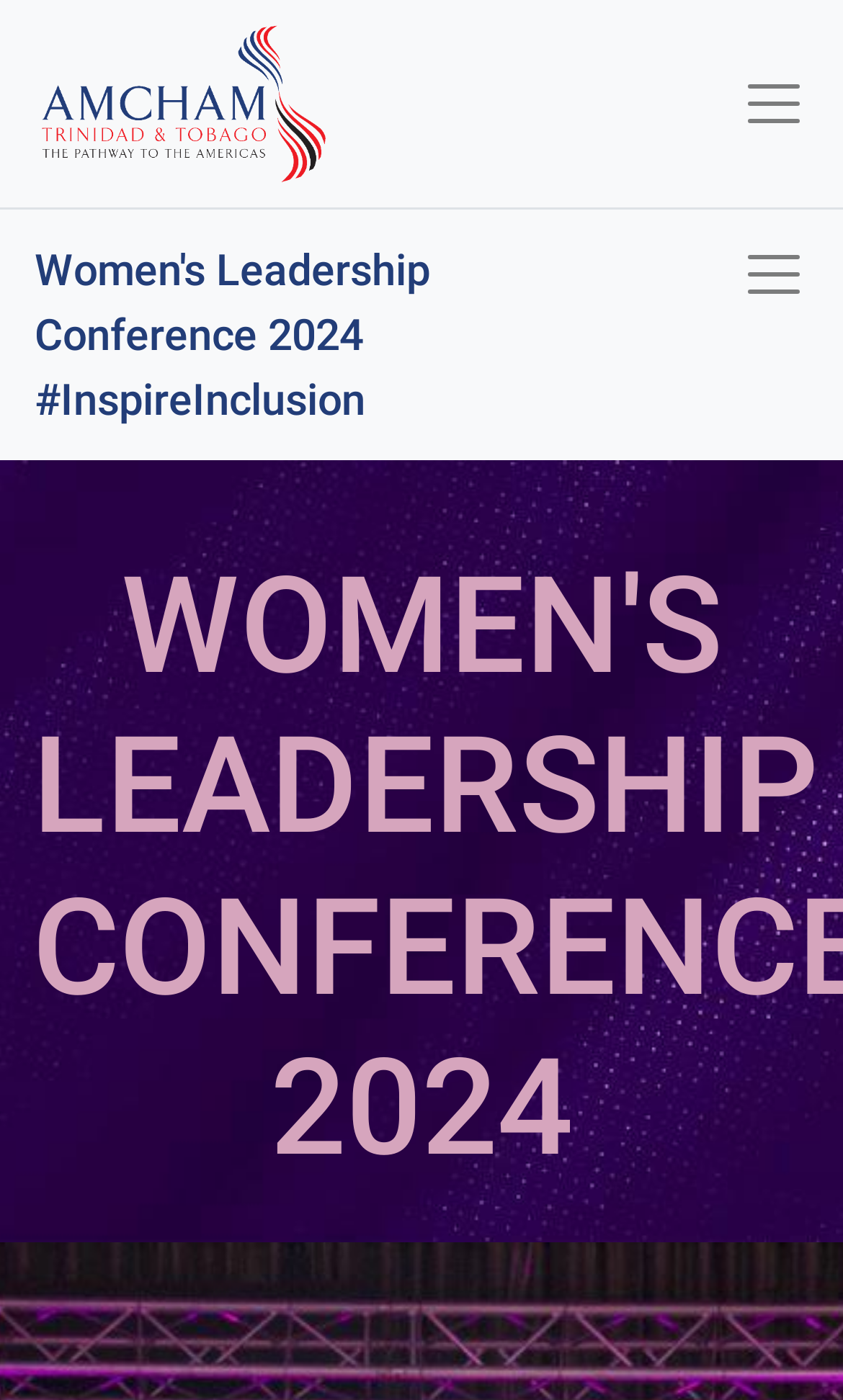Write an exhaustive caption that covers the webpage's main aspects.

The webpage appears to be the official page for the Women's Leadership Conference 2024, with the theme #InspireInclusion, organized by AMCHAM T&T. 

At the top left corner, there is a logo of AMCHAM T&T, which is an image with an alternative text description. To the right of the logo, there is a link with the title "Women's Leadership Conference 2024 #InspireInclusion". 

On the top right corner, there is a button without a label, and next to it, a toggle navigation button that controls a submenu. 

Below the top section, there is a prominent heading that reads "WOMEN'S LEADERSHIP CONFERENCE 2024" in a large font, spanning almost the entire width of the page. 

In the top middle section, there are three short pieces of text: "Press", "esc", and "to exit full screen", which seem to be related to keyboard shortcuts for navigating the page.